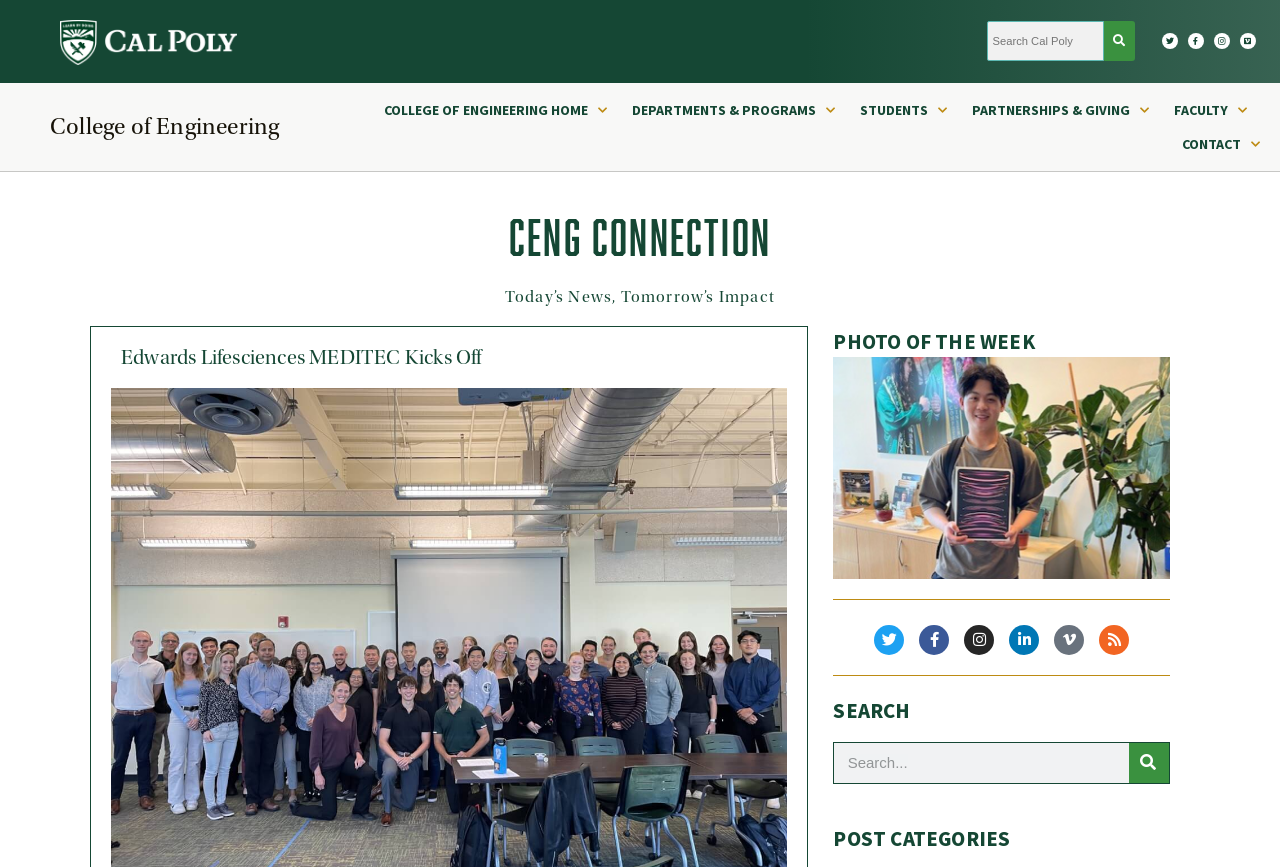What is the name of the college?
Using the image, provide a concise answer in one word or a short phrase.

College of Engineering